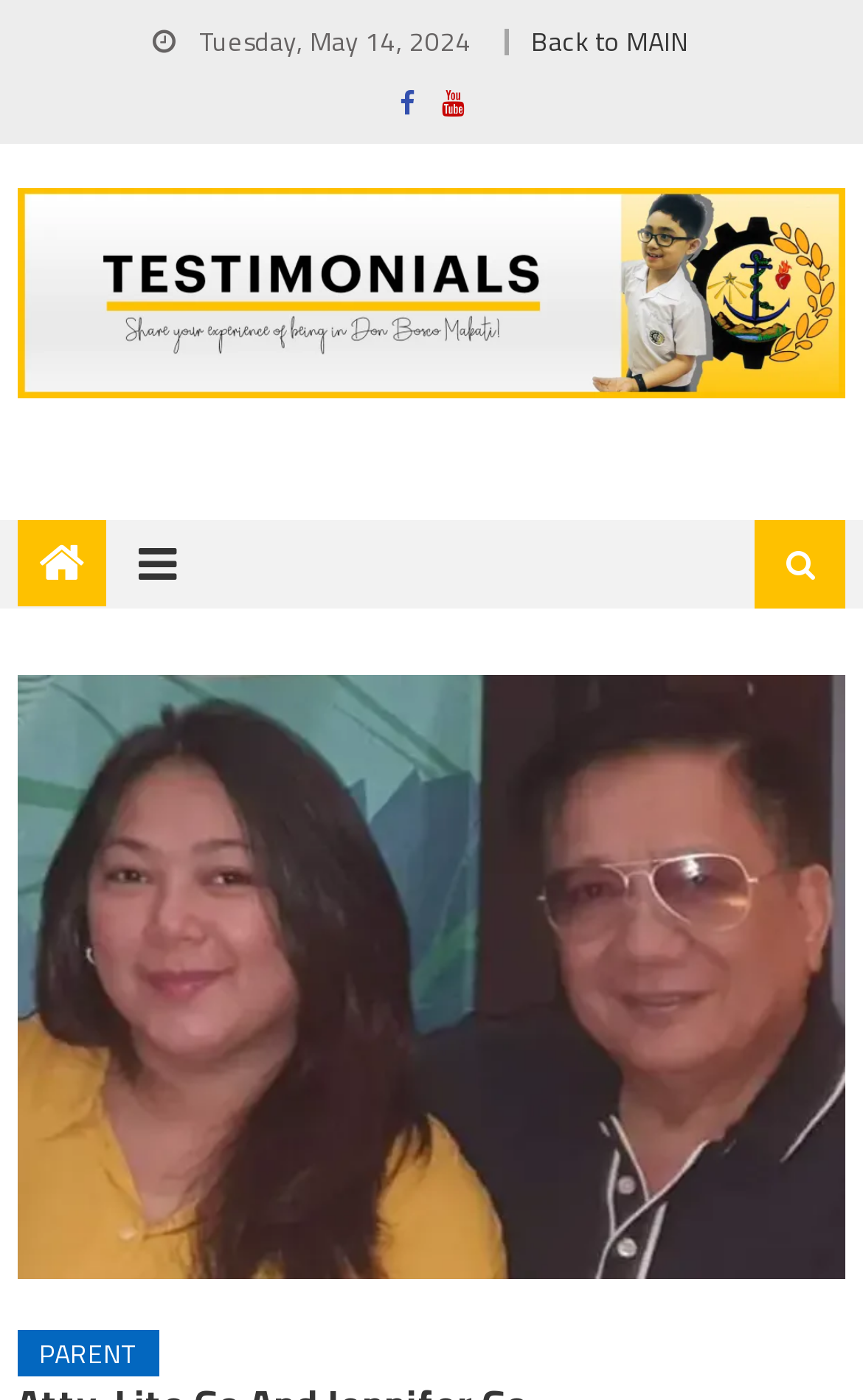Illustrate the webpage thoroughly, mentioning all important details.

The webpage is about the Testimonial of Go Family for Don Bosco Technical Institute of Makati. At the top, there is a date displayed, "Tuesday, May 14, 2024". Next to the date, there are two links, "Back to MAIN" and an icon represented by "\uf09a". Further to the right, there is another icon represented by "\uf167". 

Below the top section, there is a large image that spans almost the entire width of the page, titled "Don Bosco Makati Testimonials". 

On the left side of the image, there are three links, represented by icons "\uf015", "\uf0c9", and "\uf002" from top to bottom. 

The main content of the page is a figure that takes up most of the page's real estate. Within this figure, there is a large image titled "Testimonial of Go Family - DBTI Family". At the bottom of the image, there is a link labeled "PARENT".